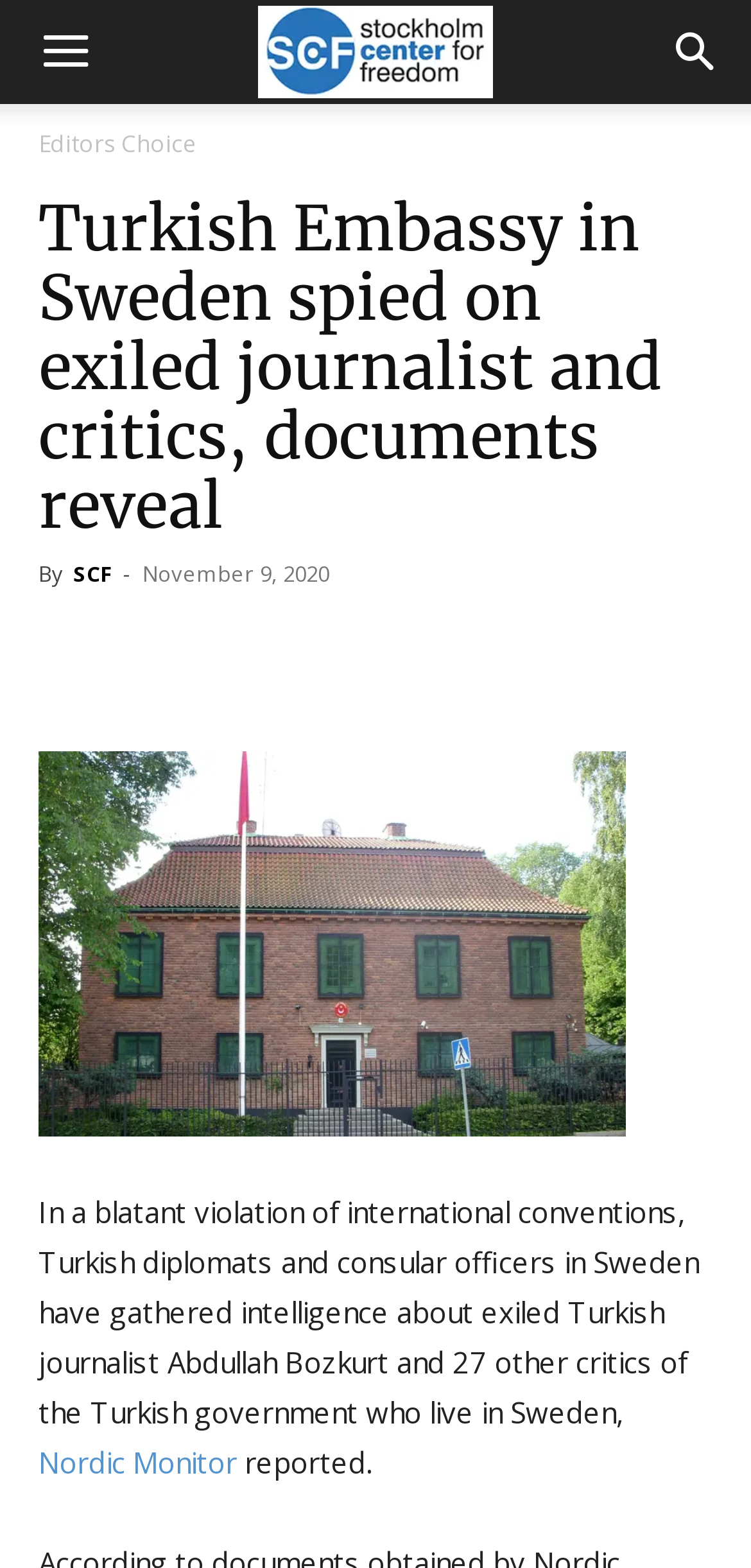Indicate the bounding box coordinates of the element that must be clicked to execute the instruction: "Read the editor's choice". The coordinates should be given as four float numbers between 0 and 1, i.e., [left, top, right, bottom].

[0.051, 0.081, 0.262, 0.102]